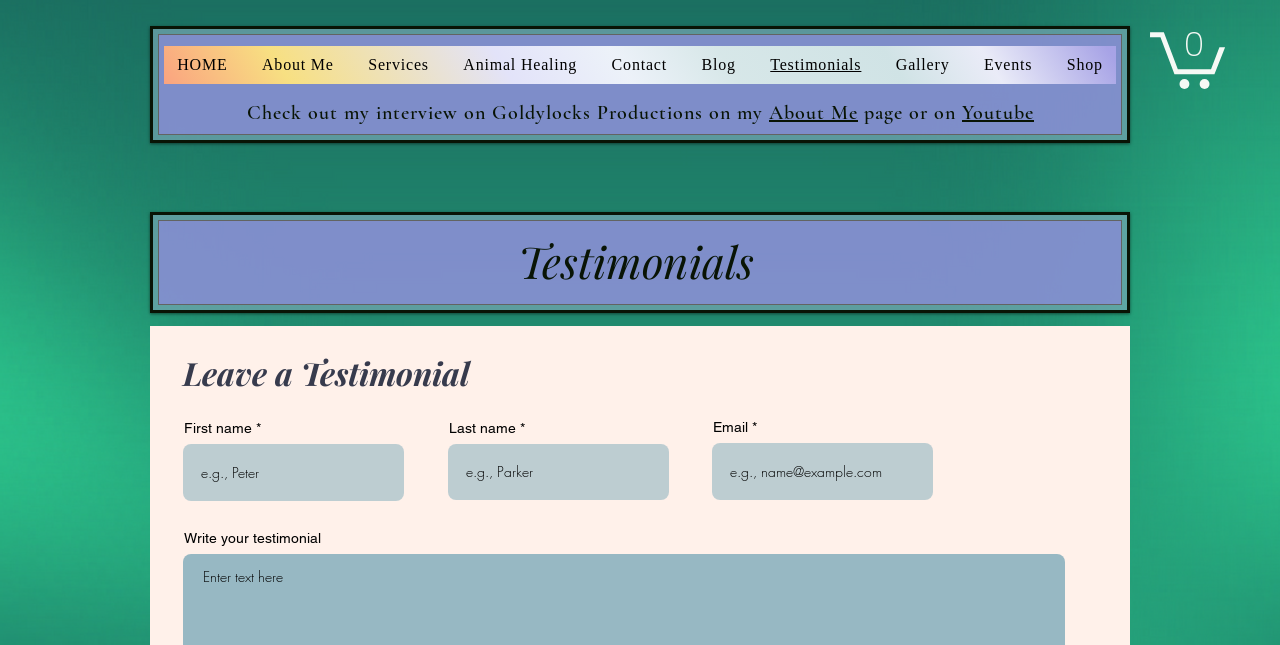What is the text of the first link in the navigation?
Please answer the question as detailed as possible.

I looked at the navigation section of the webpage and found the first link, which has the text 'HOME'.